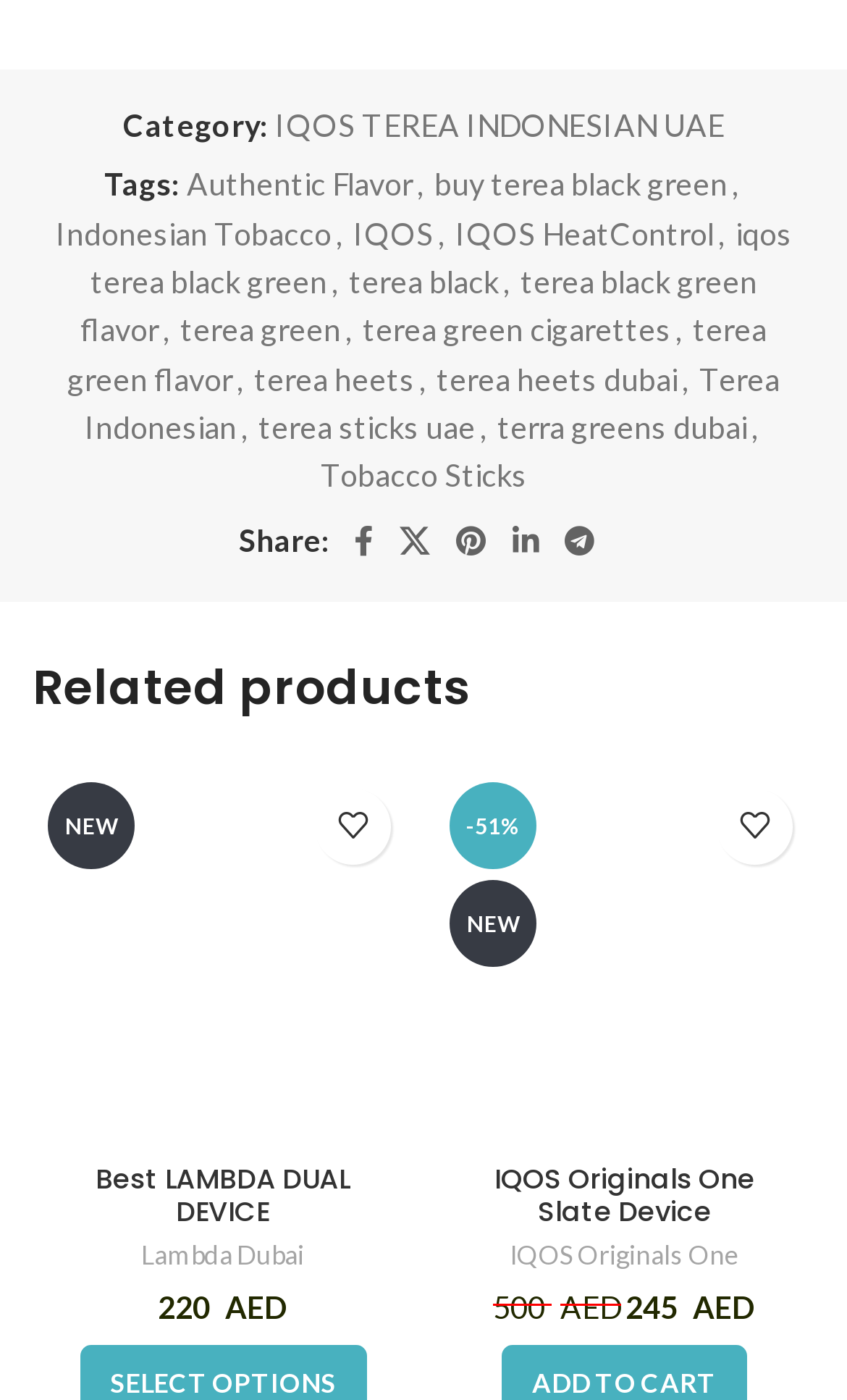Based on the element description: "parent_node: Share: aria-label="Telegram social link"", identify the UI element and provide its bounding box coordinates. Use four float numbers between 0 and 1, [left, top, right, bottom].

[0.651, 0.366, 0.718, 0.406]